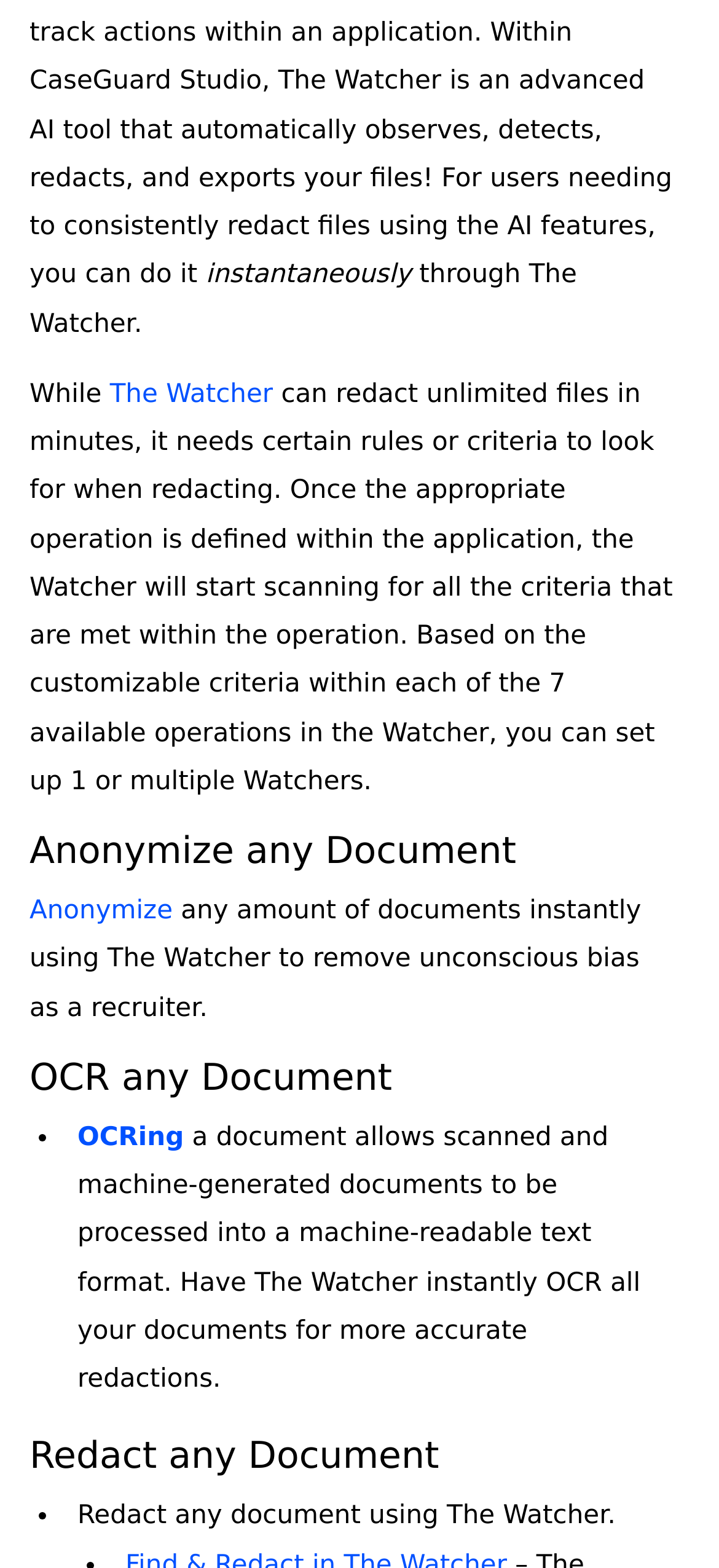Using the webpage screenshot, locate the HTML element that fits the following description and provide its bounding box: "OCRing".

[0.108, 0.716, 0.256, 0.735]